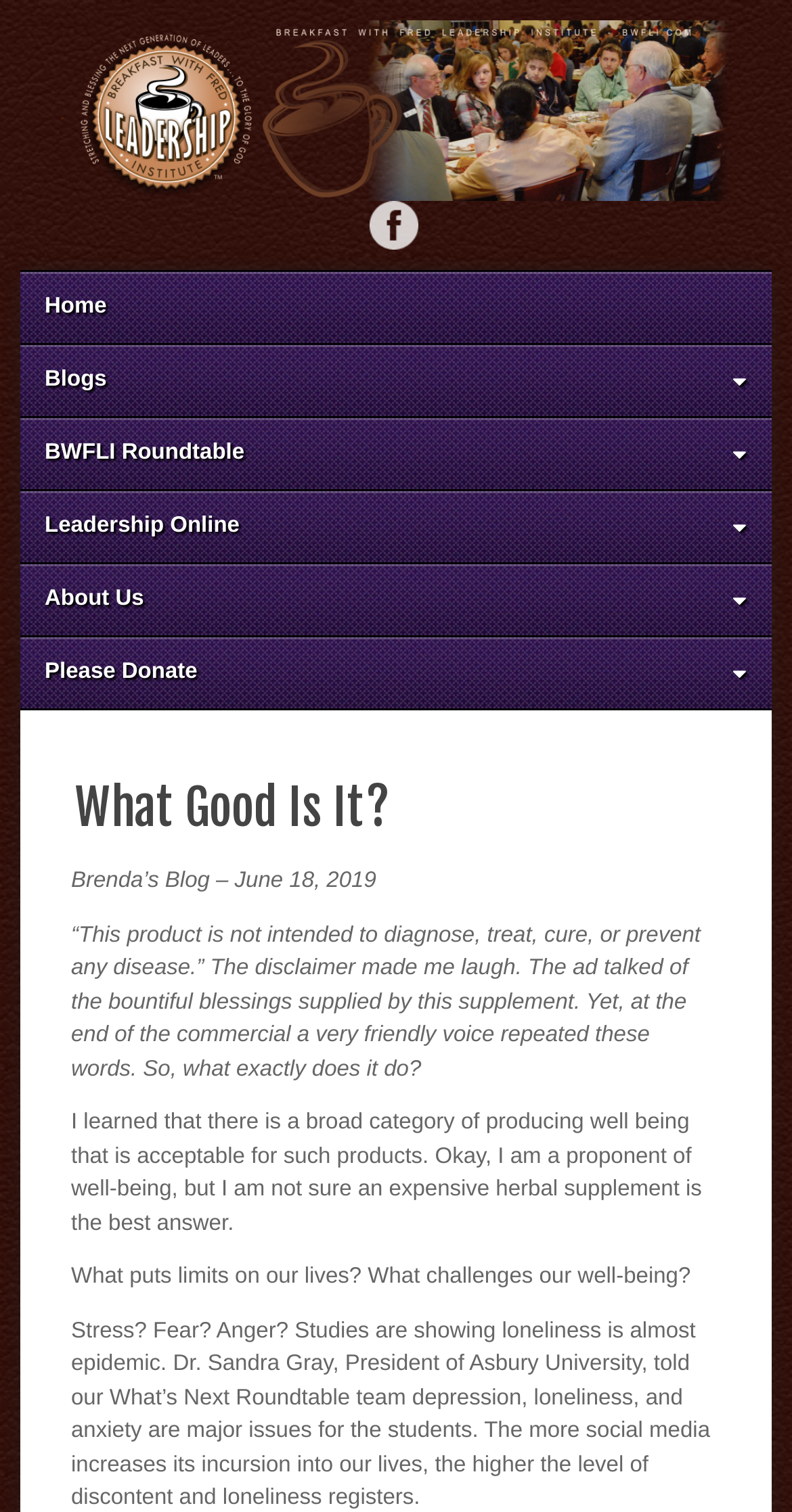Could you highlight the region that needs to be clicked to execute the instruction: "Click the BWFLI logo"?

[0.077, 0.013, 0.923, 0.133]